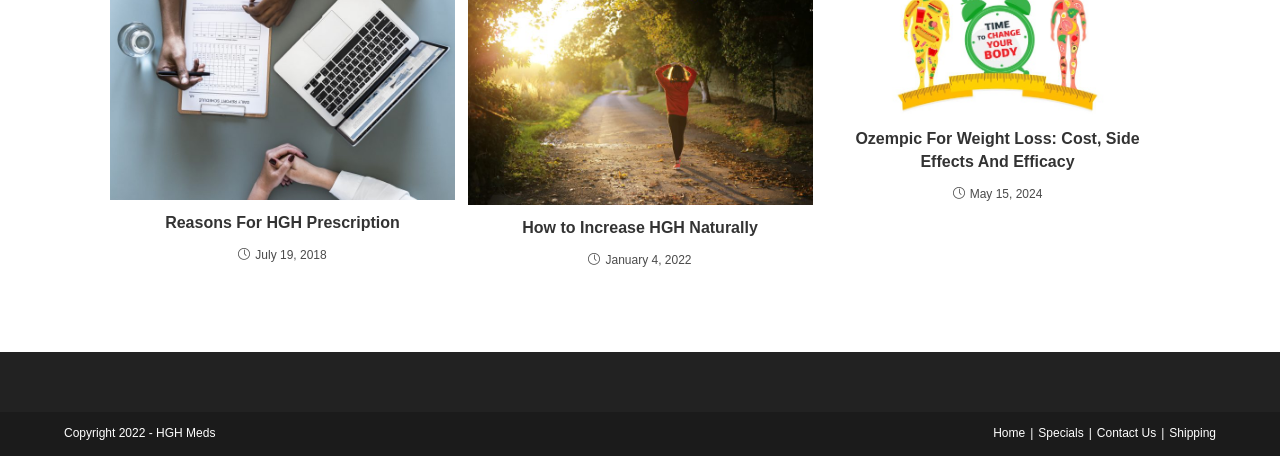Locate the bounding box coordinates of the UI element described by: "Instagram". The bounding box coordinates should consist of four float numbers between 0 and 1, i.e., [left, top, right, bottom].

None